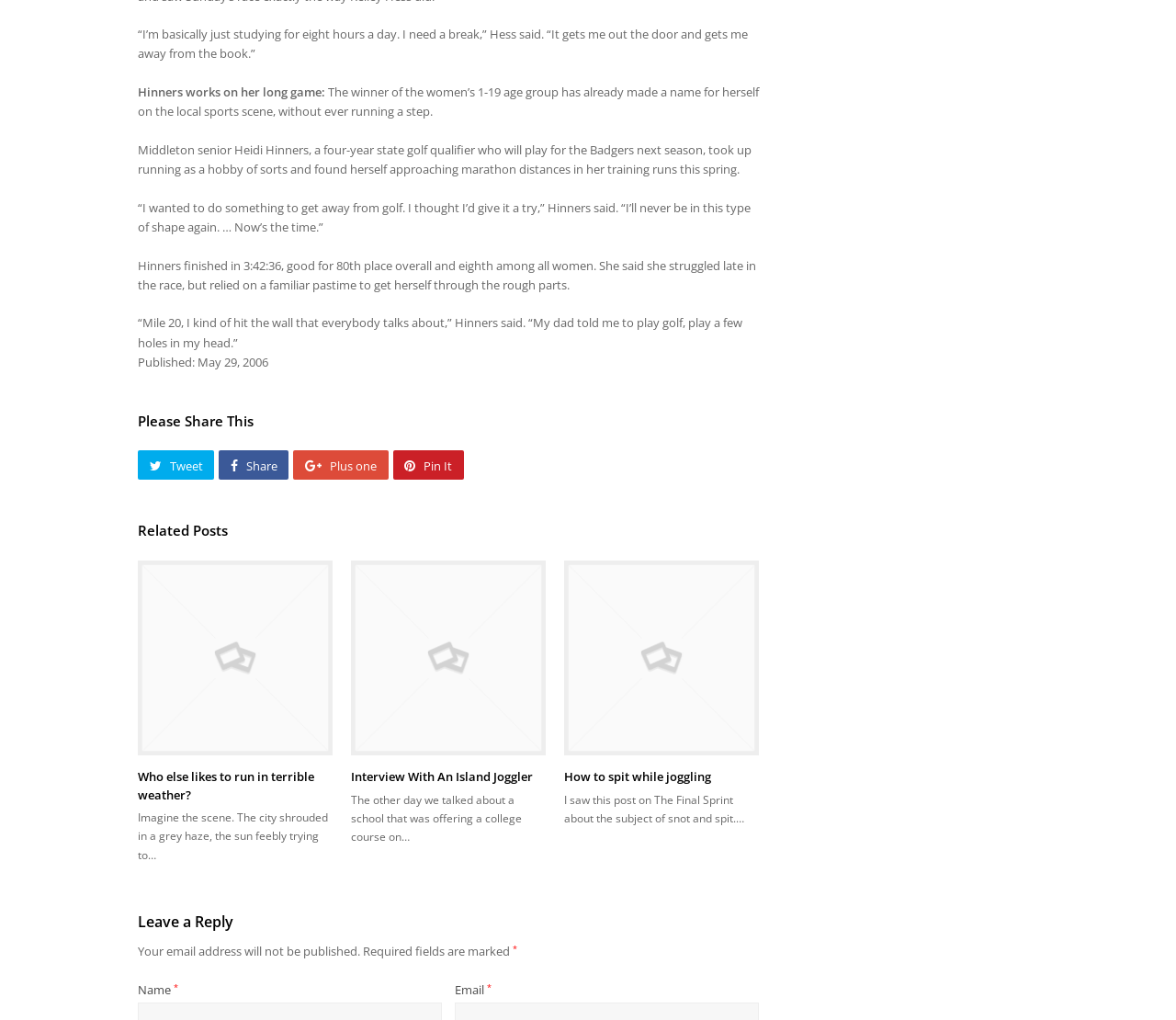Find the bounding box coordinates for the element described here: "Tweet".

[0.117, 0.442, 0.182, 0.471]